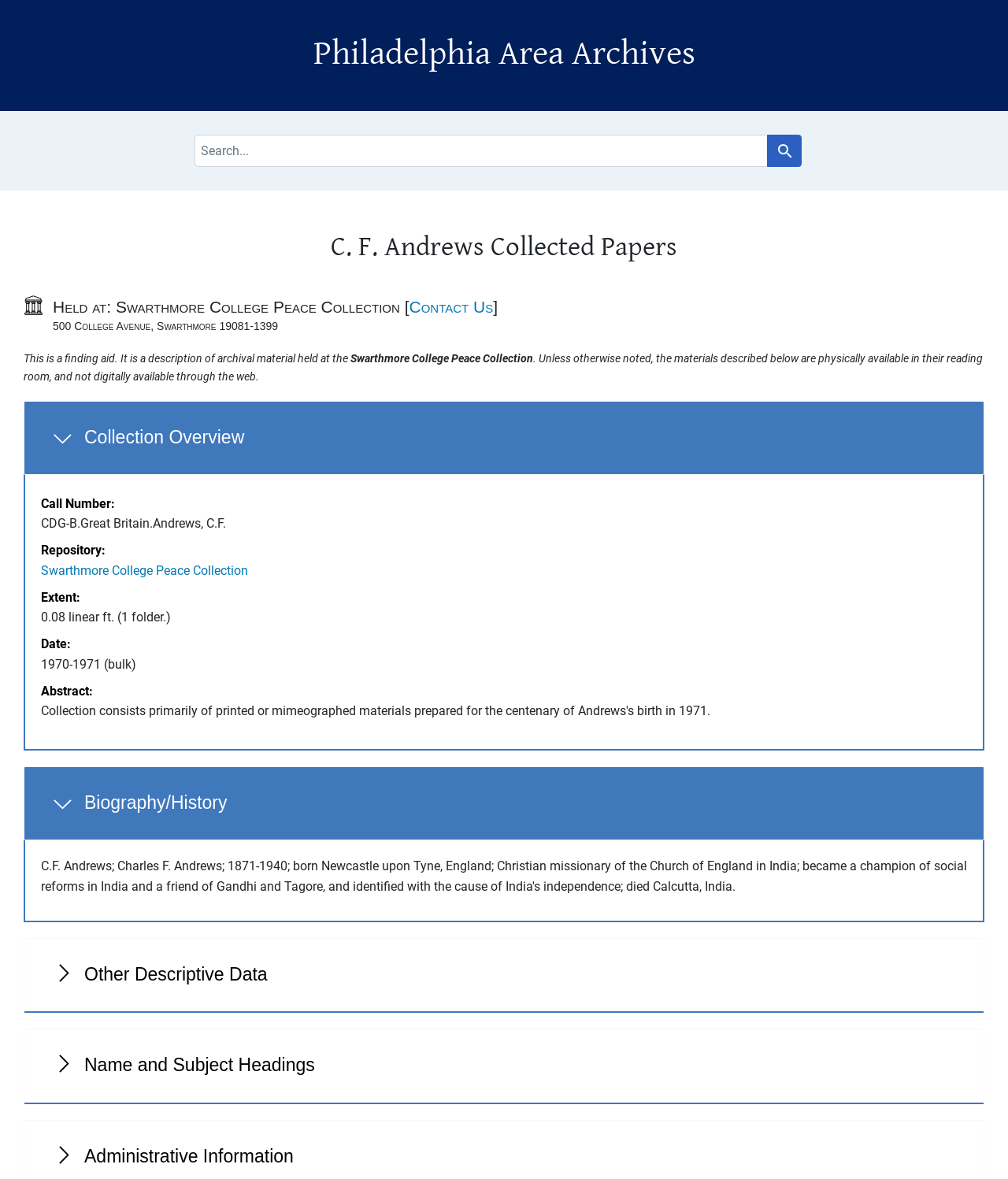Create a detailed summary of all the visual and textual information on the webpage.

This webpage is about the C. F. Andrews Collected Papers, which are archived at the Philadelphia Area Archives, specifically at the Swarthmore College Peace Collection. 

At the top of the page, there are two links, "Skip to search" and "Skip to main content", followed by a heading that reads "Philadelphia Area Archives". Below this, there is a navigation section labeled "Search", which contains a search bar and a "Search" button.

The main content of the page is divided into several sections. The first section is headed "C. F. Andrews Collected Papers" and provides an overview of the collection. Below this, there is a section labeled "Notifications". 

The next section is headed "Held at: Swarthmore College Peace Collection" and provides the address of the collection. This is followed by a paragraph of text that explains the nature of the finding aid and the availability of the materials.

The main content of the page is then divided into several sections, including "Collection Overview", "Biography/History", "Other Descriptive Data", and "Name and Subject Headings". Each of these sections has a heading and a button that can be expanded to reveal more information. The "Collection Overview" section provides metadata about the collection, including the call number, repository, extent, date, and abstract.

Throughout the page, there are no images, but there are several links, including "Contact Us" and "Swarthmore College Peace Collection". The overall layout of the page is organized and easy to navigate, with clear headings and concise text.